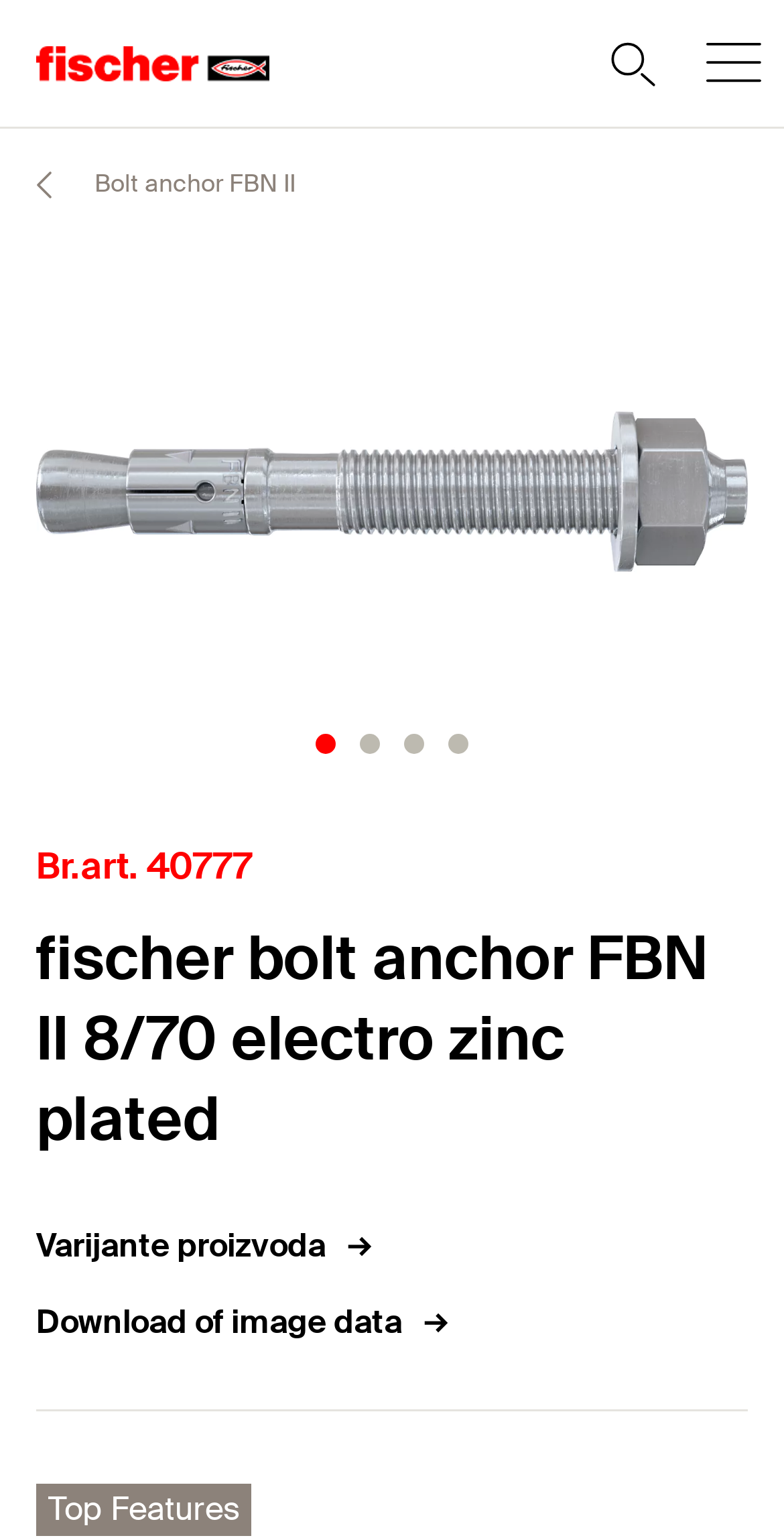What is the orientation of the tablist?
From the image, provide a succinct answer in one word or a short phrase.

Horizontal